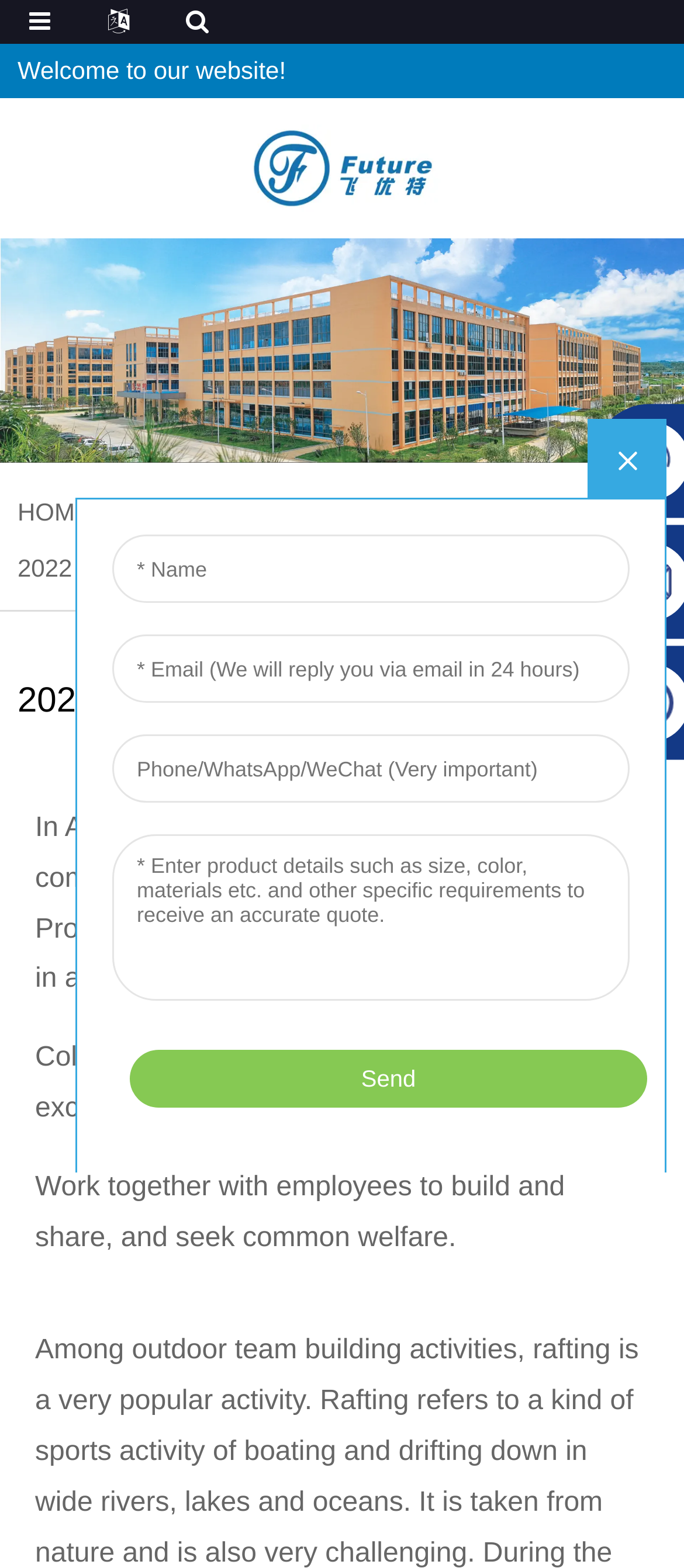Can you identify and provide the main heading of the webpage?

2022-8-18 Company Travel 2022